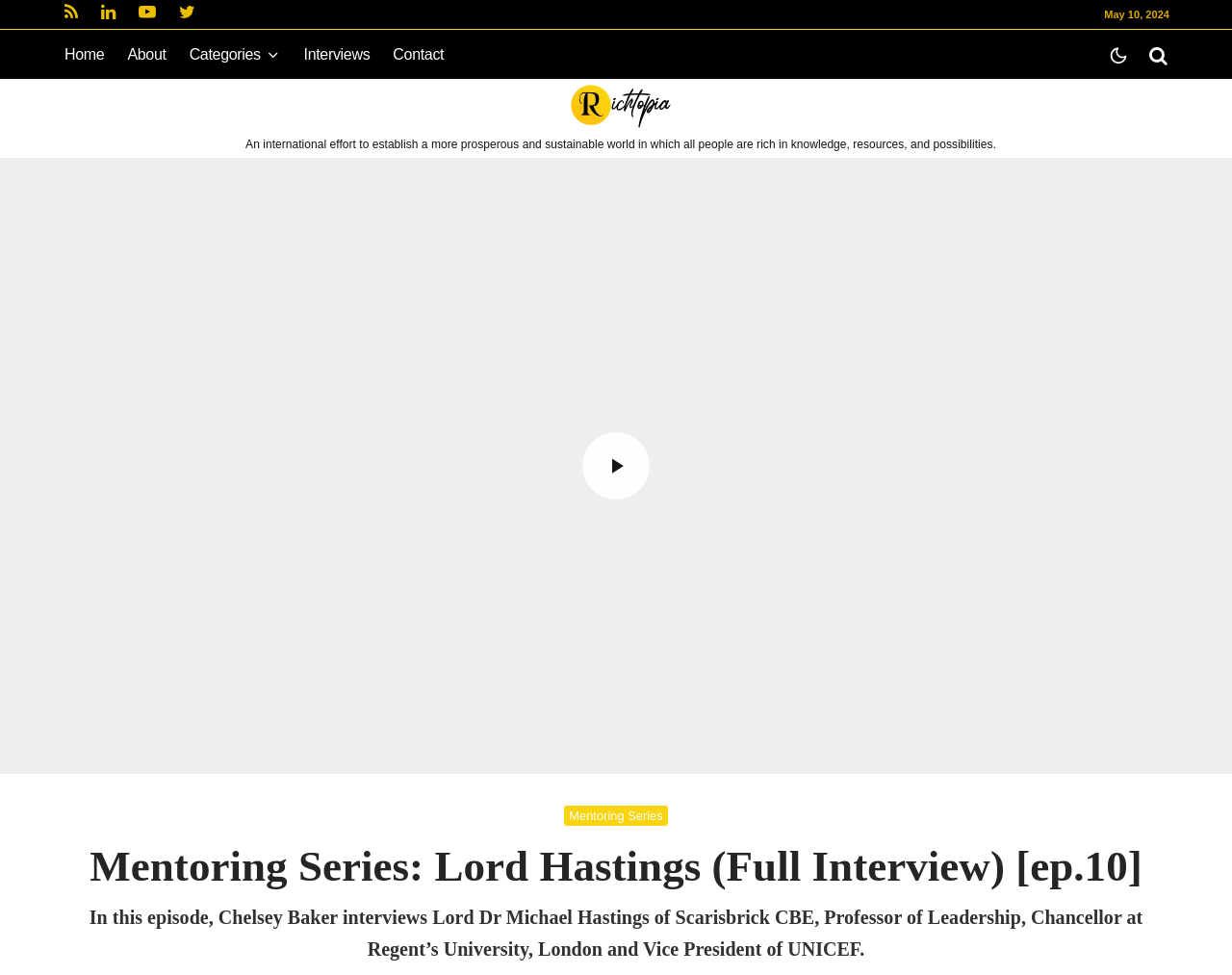Please give a succinct answer using a single word or phrase:
How many social media links are there?

4